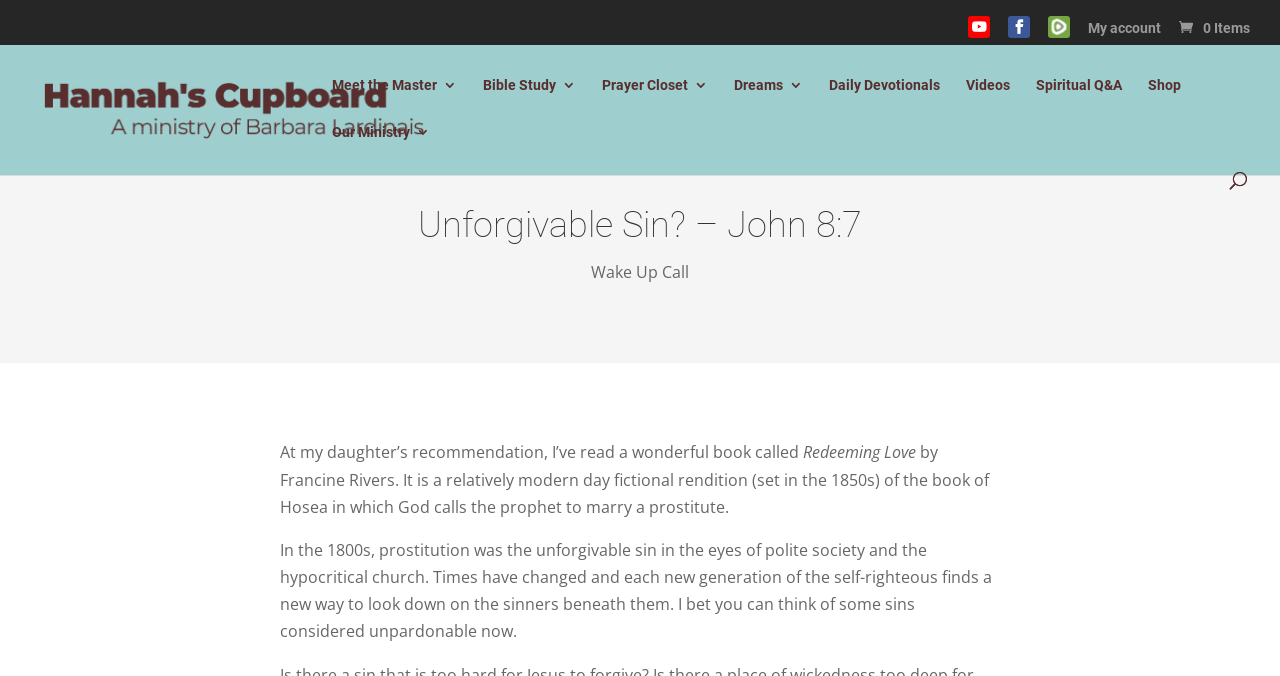Locate the bounding box coordinates of the element that needs to be clicked to carry out the instruction: "Click the 'Rumble' link". The coordinates should be given as four float numbers ranging from 0 to 1, i.e., [left, top, right, bottom].

[0.819, 0.023, 0.836, 0.055]